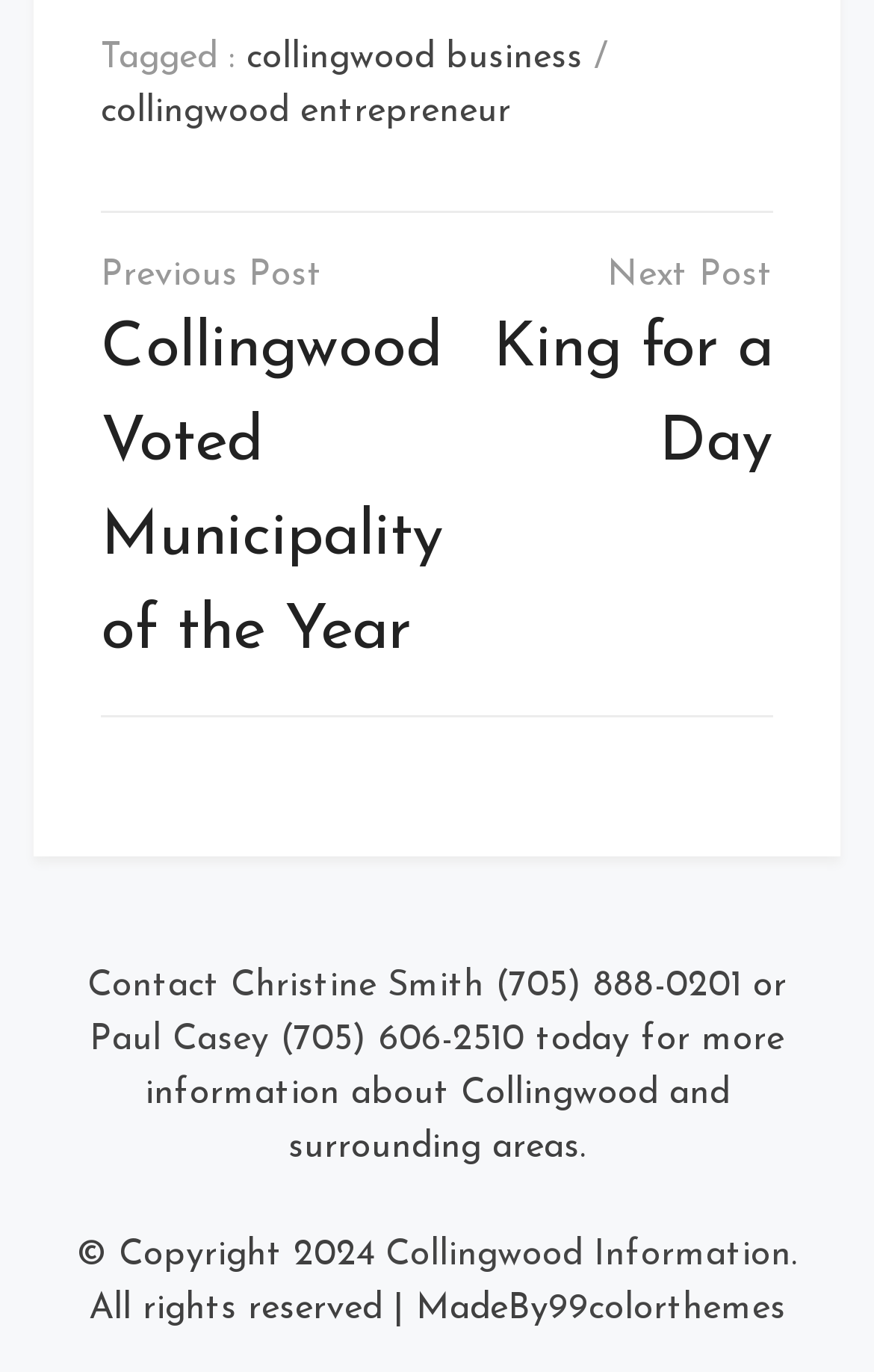What is the name of the municipality?
Please interpret the details in the image and answer the question thoroughly.

The name of the municipality can be inferred from the links 'Collingwood business' and 'Collingwood entrepreneur' at the top of the page, as well as the text 'today for more information about Collingwood and surrounding areas' in the middle of the page.